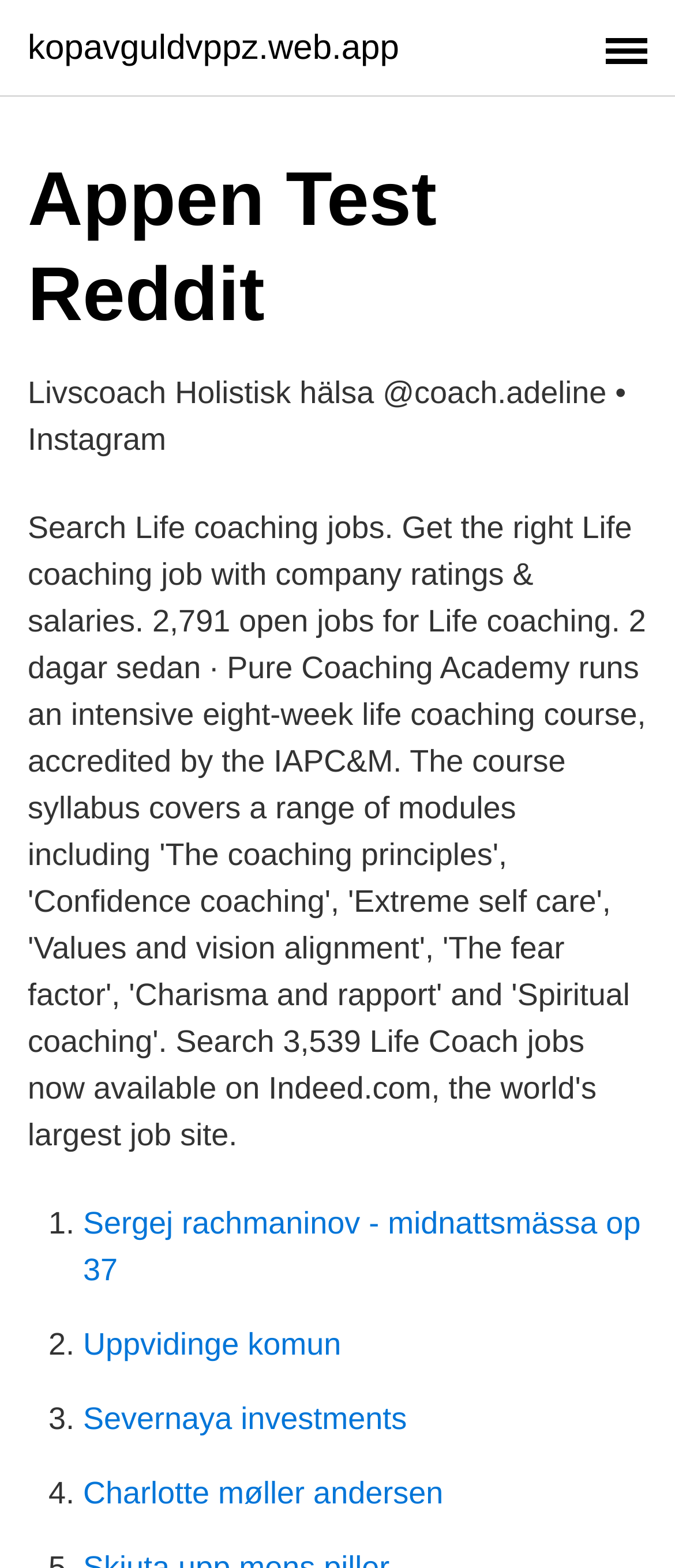Please use the details from the image to answer the following question comprehensively:
What is the last link in the list?

I looked at the link elements in the list and found the last link element which has the text 'Charlotte møller andersen'. This is the last link in the list.